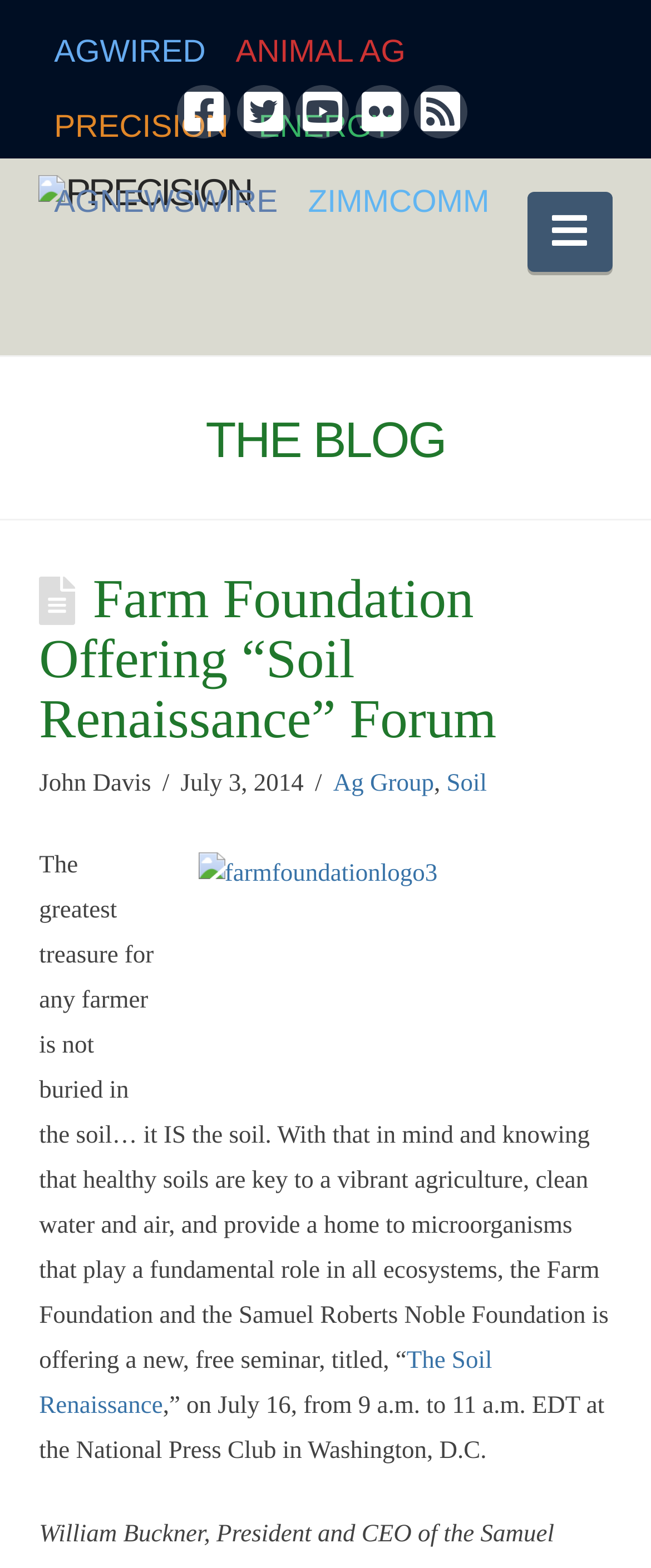Based on the image, give a detailed response to the question: How many links are there in the top navigation bar?

I counted the number of links in the top navigation bar by looking at the links with text, which are AGWIRED, ANIMAL AG, PRECISION, ENERGY, and AGNEWSWIRE.